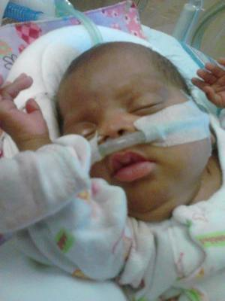What is the baby wearing?
Answer the question with a thorough and detailed explanation.

The caption describes the baby as dressed in a pastel-colored onesie adorned with playful patterns, adding a touch of warmth to the scene.